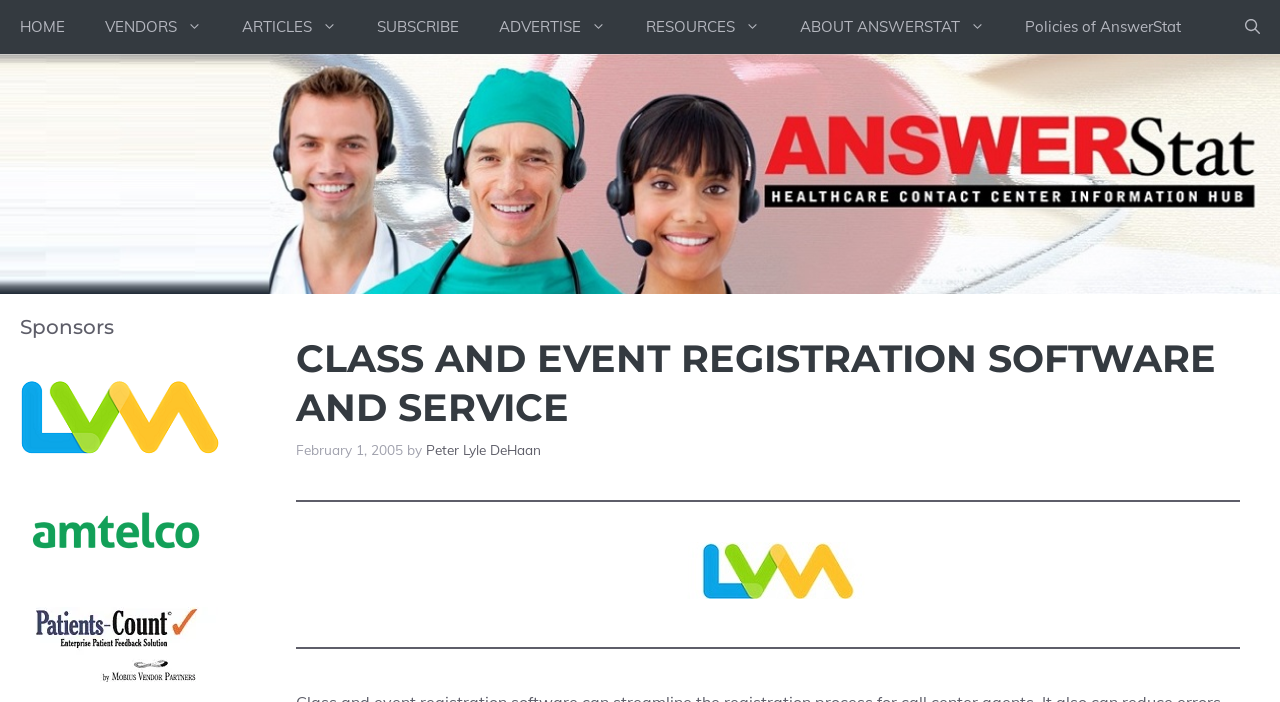Please determine the primary heading and provide its text.

CLASS AND EVENT REGISTRATION SOFTWARE AND SERVICE